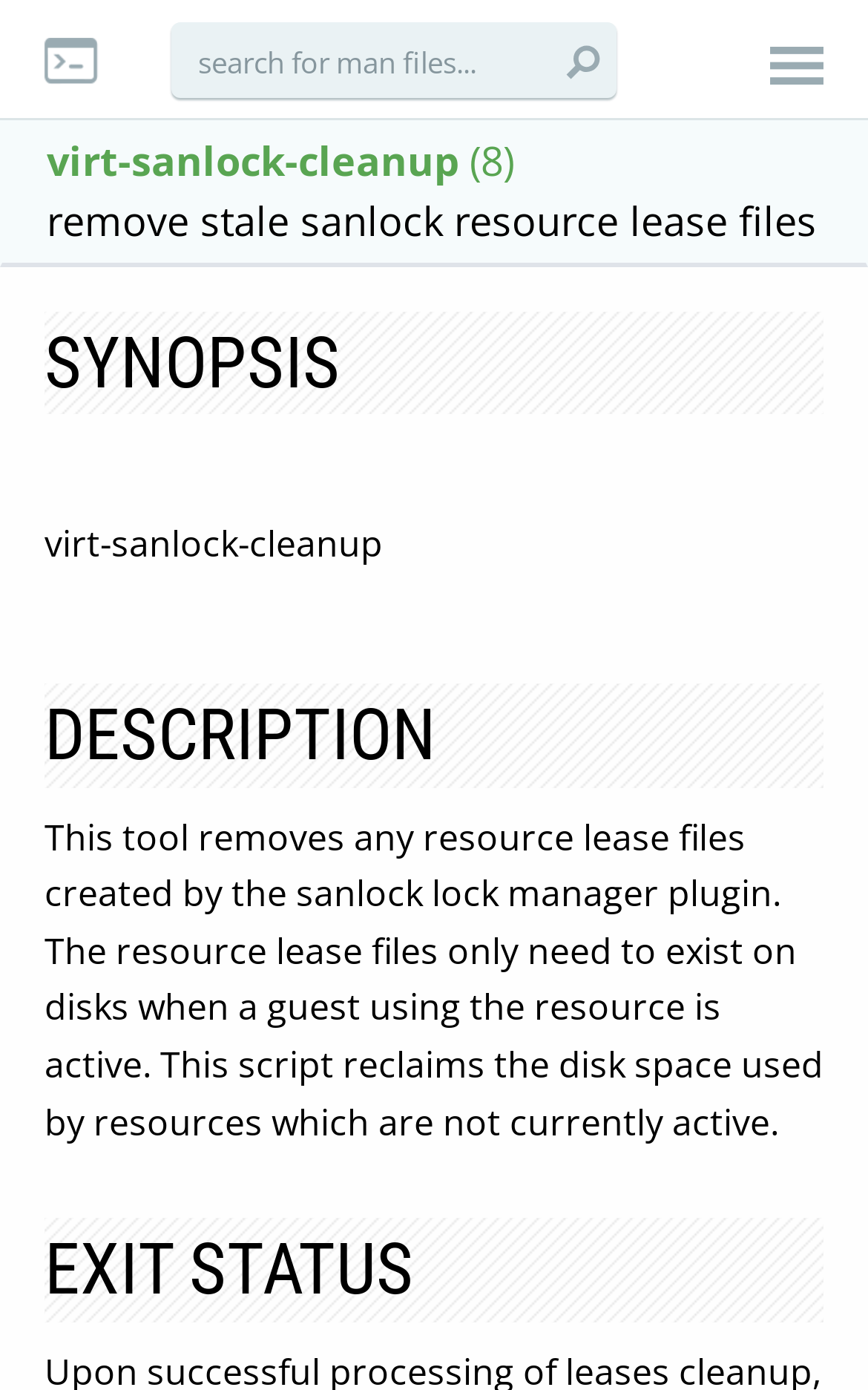Respond to the question with just a single word or phrase: 
Is there a logo on this webpage?

Yes